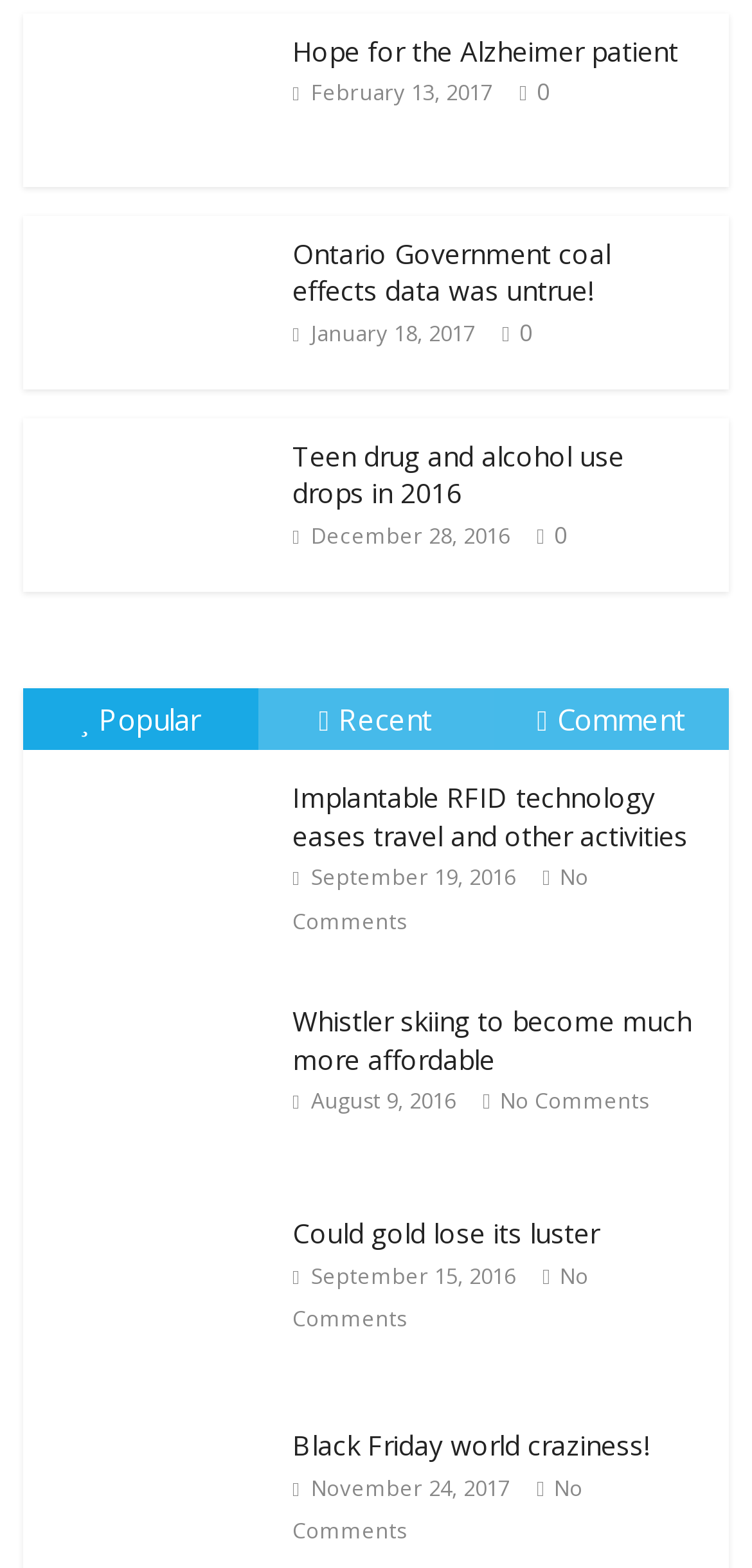Please specify the bounding box coordinates of the clickable region necessary for completing the following instruction: "Read the article 'Teen drug and alcohol use drops in 2016'". The coordinates must consist of four float numbers between 0 and 1, i.e., [left, top, right, bottom].

[0.03, 0.268, 0.363, 0.291]